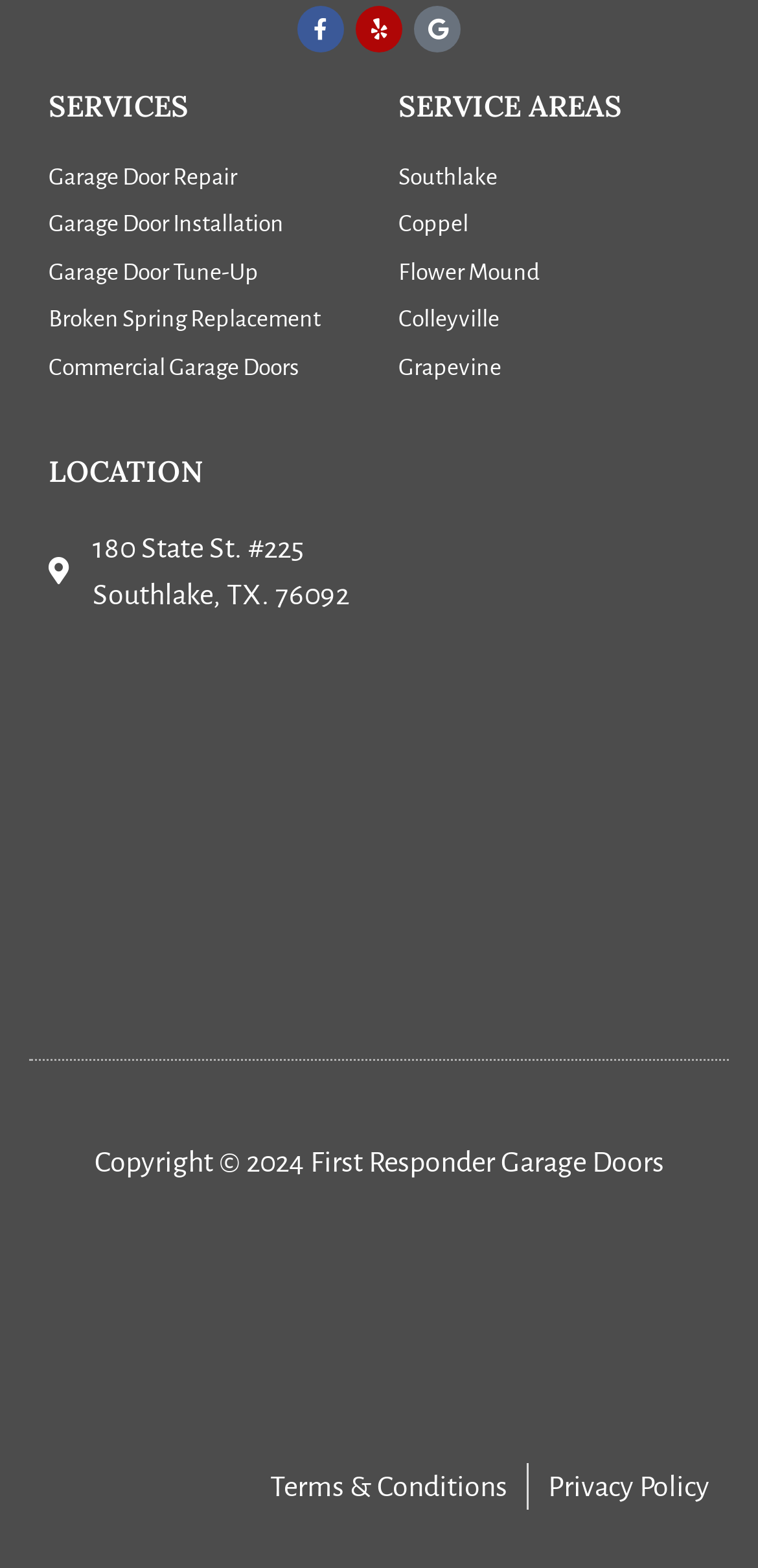Indicate the bounding box coordinates of the clickable region to achieve the following instruction: "Click on Facebook link."

[0.392, 0.003, 0.454, 0.033]